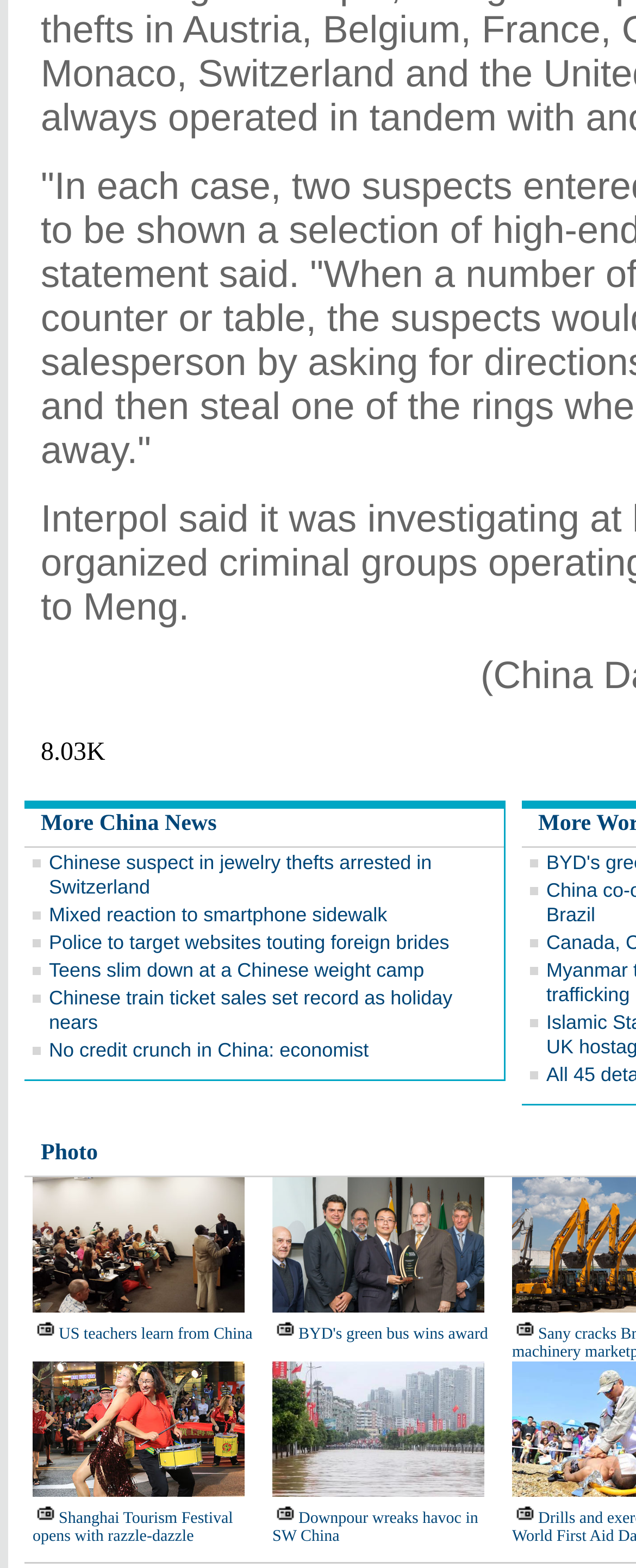Determine the bounding box for the UI element that matches this description: "Photo".

[0.064, 0.728, 0.154, 0.744]